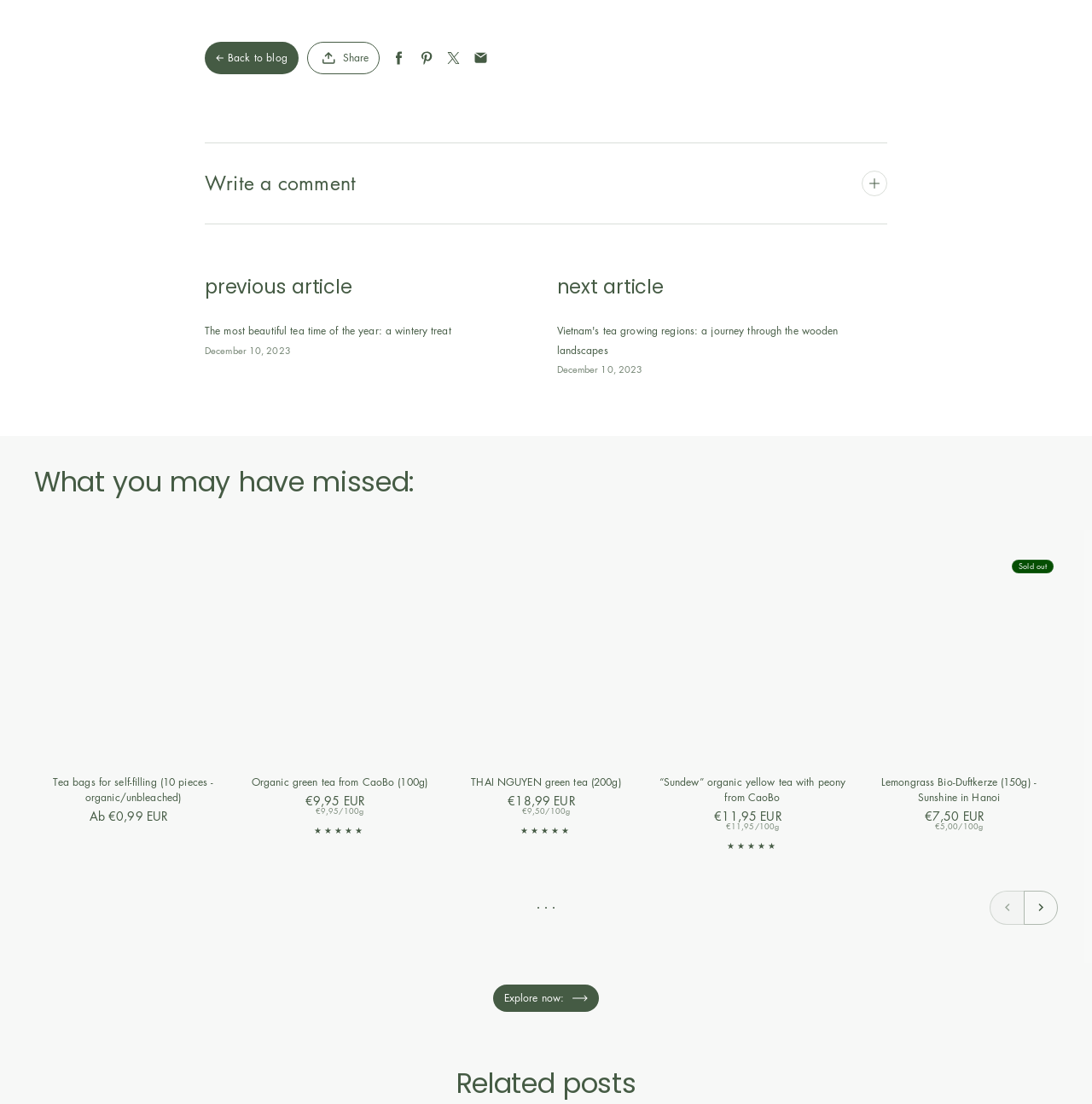Locate the bounding box of the UI element described by: "parent_node: Write a comment" in the given webpage screenshot.

[0.789, 0.155, 0.812, 0.178]